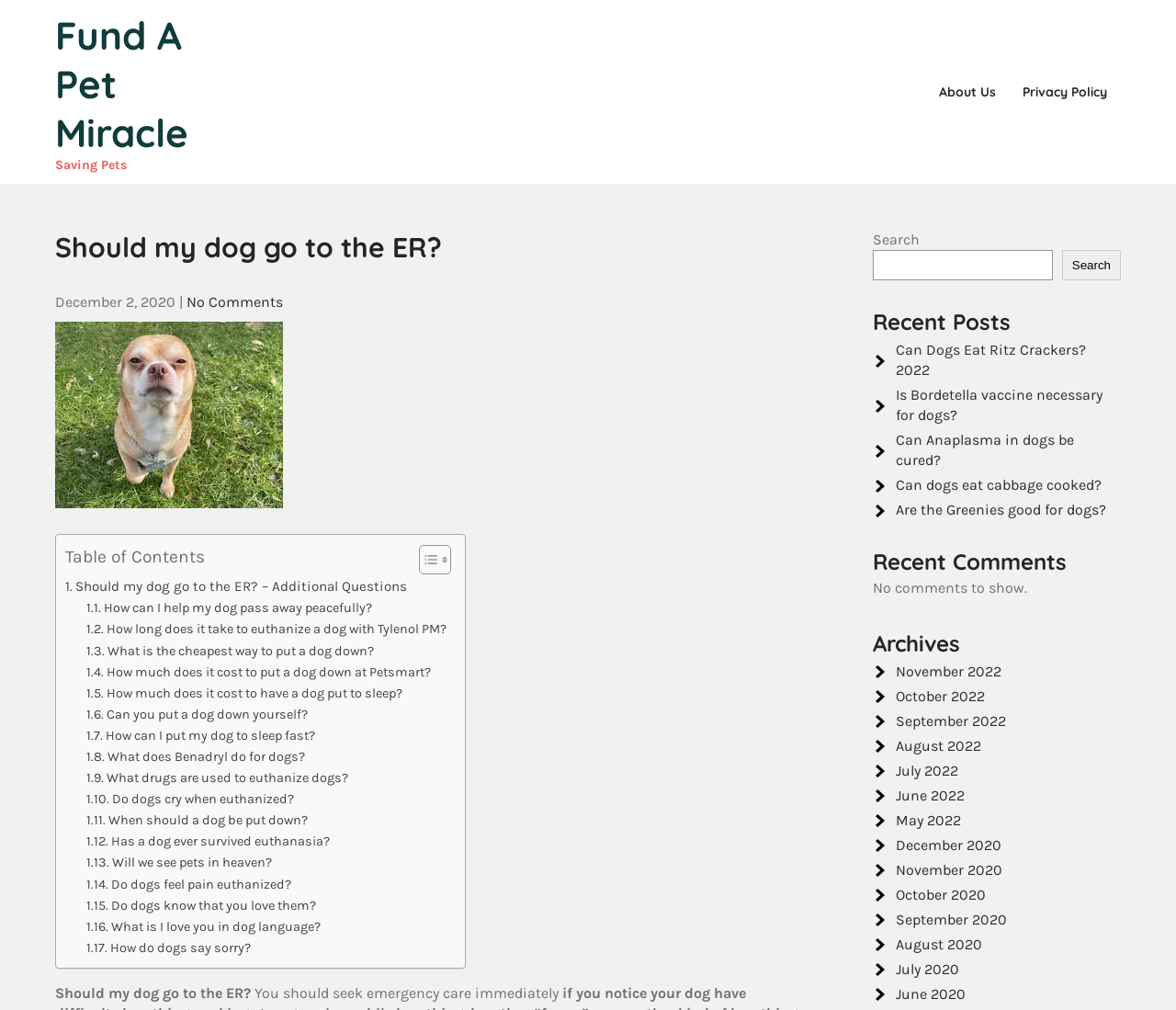Please find the bounding box coordinates of the element that must be clicked to perform the given instruction: "Read the article 'Should my dog go to the ER?'". The coordinates should be four float numbers from 0 to 1, i.e., [left, top, right, bottom].

[0.047, 0.227, 0.681, 0.28]